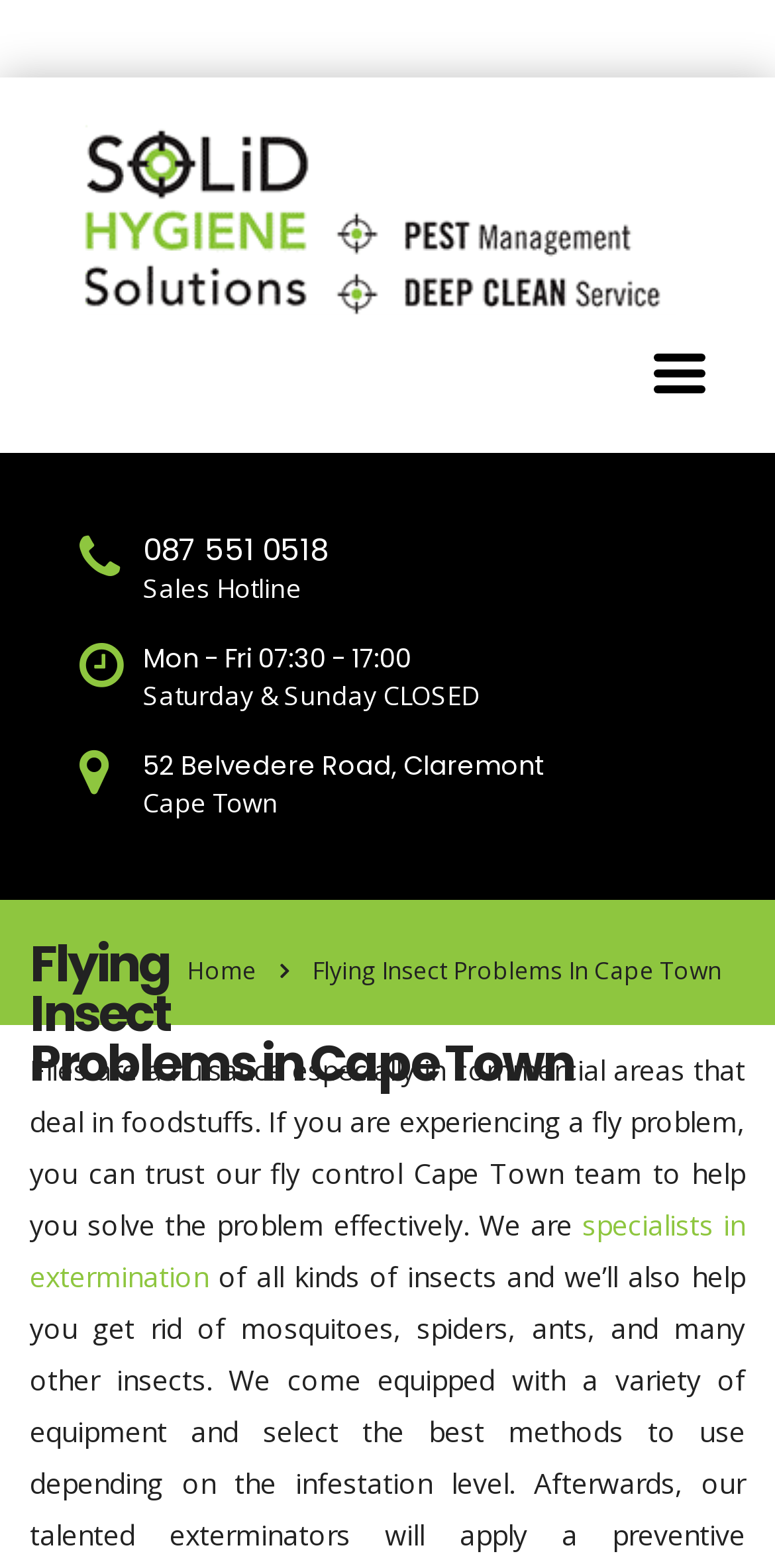Answer in one word or a short phrase: 
What is the address of the fly control service?

52 Belvedere Road, Claremont, Cape Town